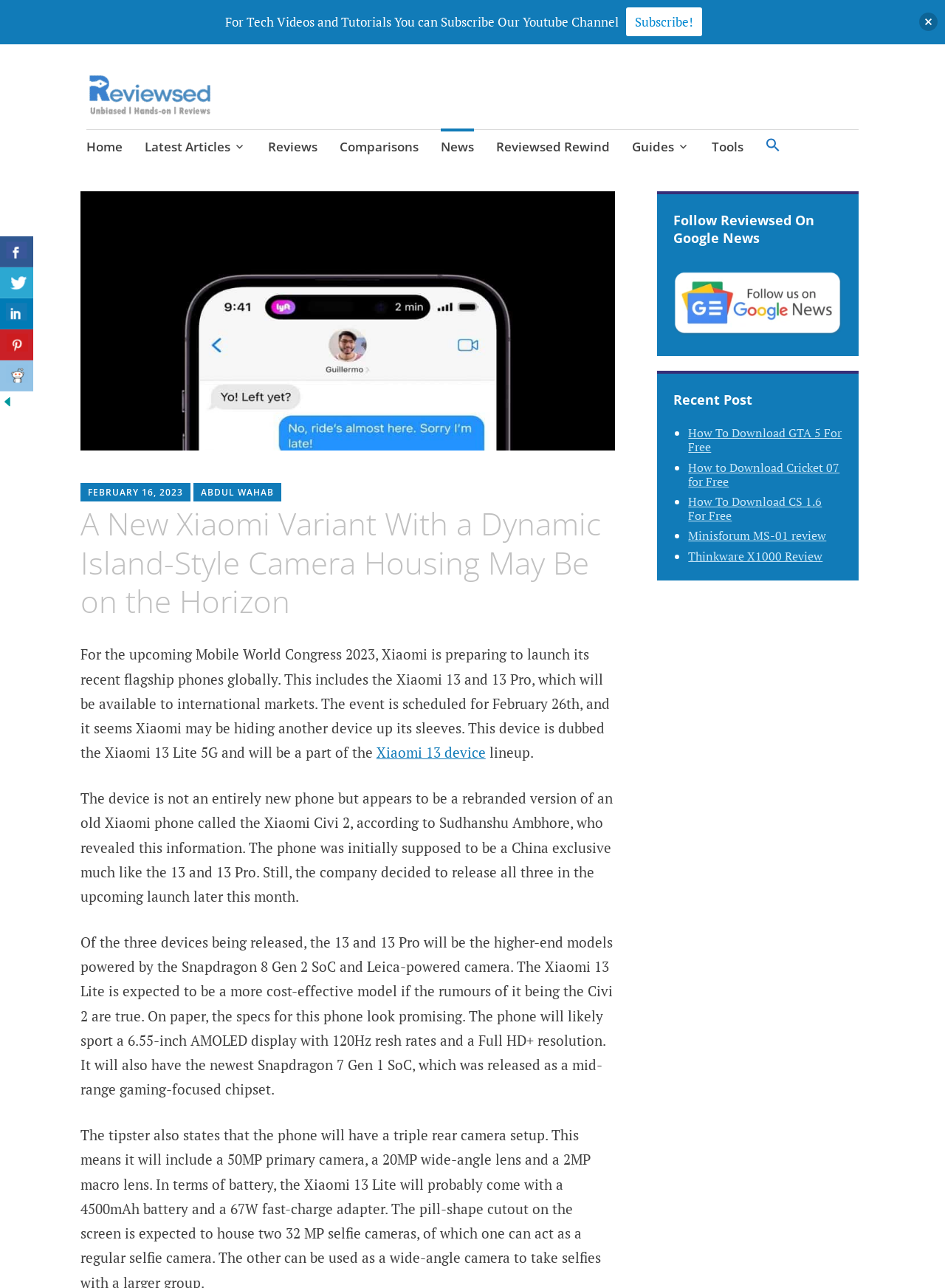Please specify the bounding box coordinates of the area that should be clicked to accomplish the following instruction: "Click on the 'Overview' link". The coordinates should consist of four float numbers between 0 and 1, i.e., [left, top, right, bottom].

None